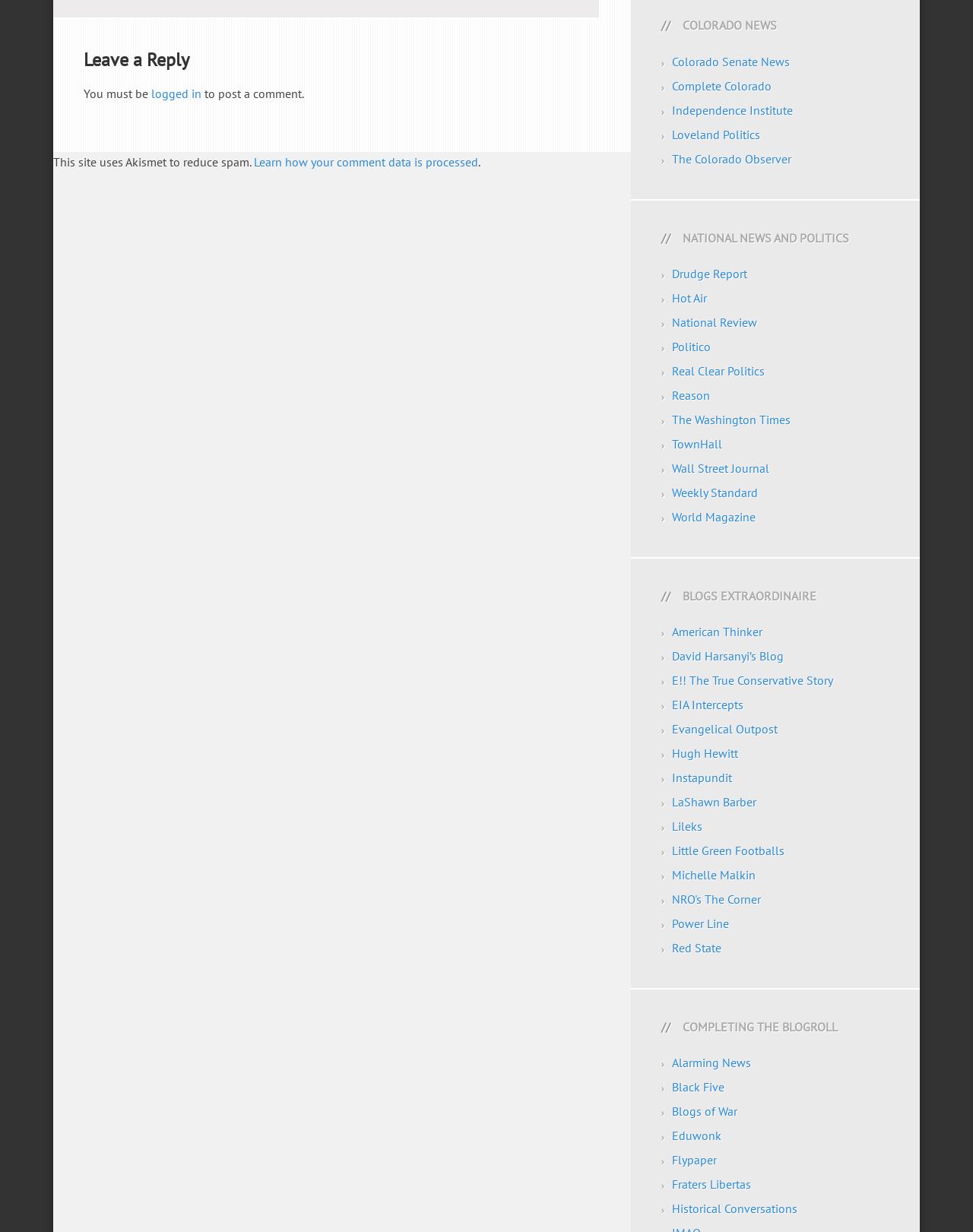Please identify the bounding box coordinates of where to click in order to follow the instruction: "Visit 'Colorado Senate News'".

[0.691, 0.043, 0.812, 0.056]